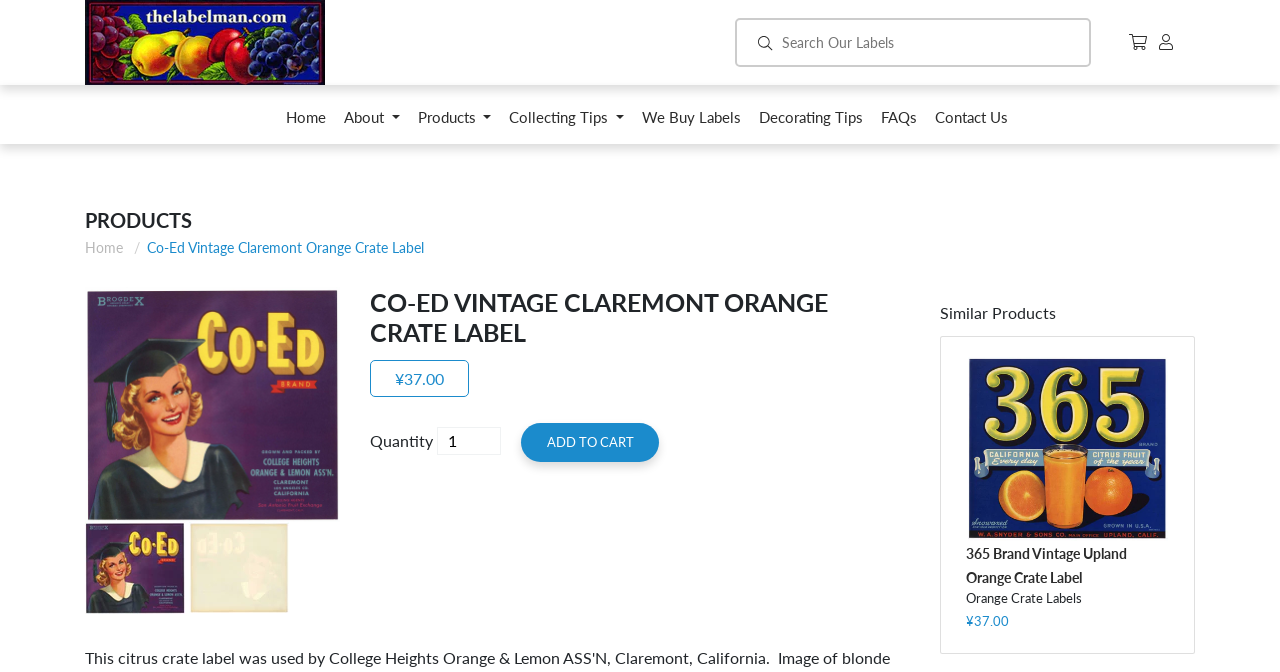Can you provide the bounding box coordinates for the element that should be clicked to implement the instruction: "View Co-Ed Vintage Claremont Orange Crate Label"?

[0.066, 0.827, 0.148, 0.856]